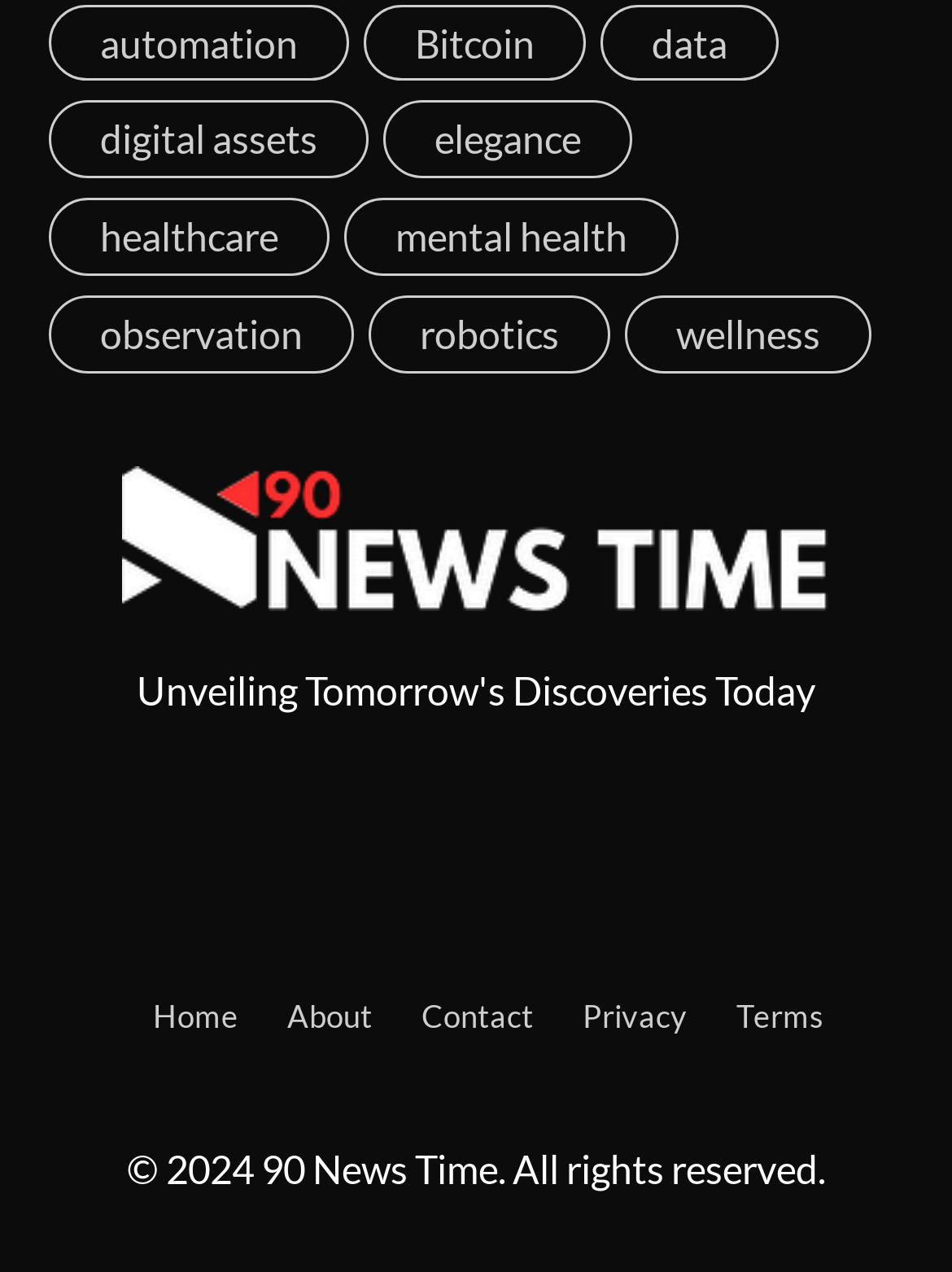Please provide the bounding box coordinates for the element that needs to be clicked to perform the instruction: "read about wellness". The coordinates must consist of four float numbers between 0 and 1, formatted as [left, top, right, bottom].

[0.656, 0.232, 0.915, 0.293]